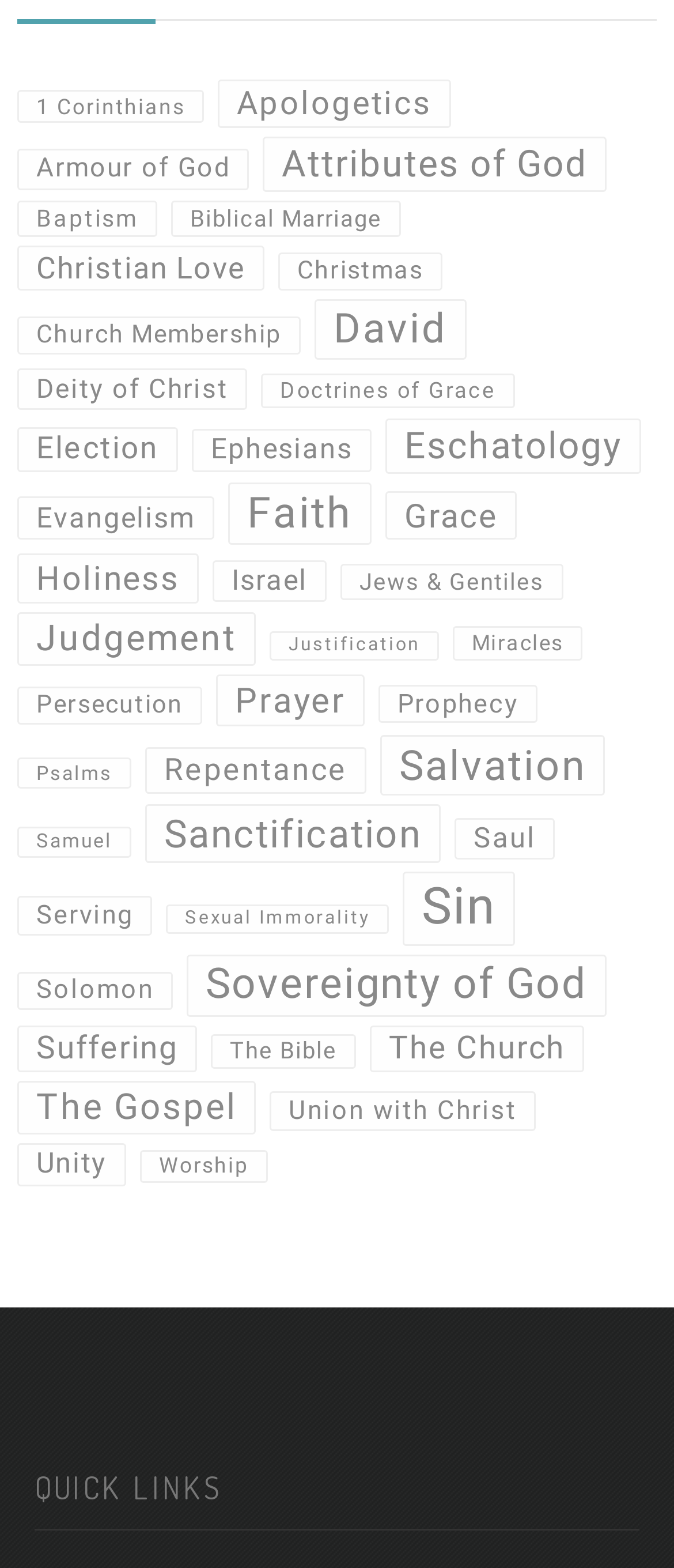Find the bounding box coordinates of the element I should click to carry out the following instruction: "View 'Attributes of God'".

[0.39, 0.087, 0.9, 0.122]